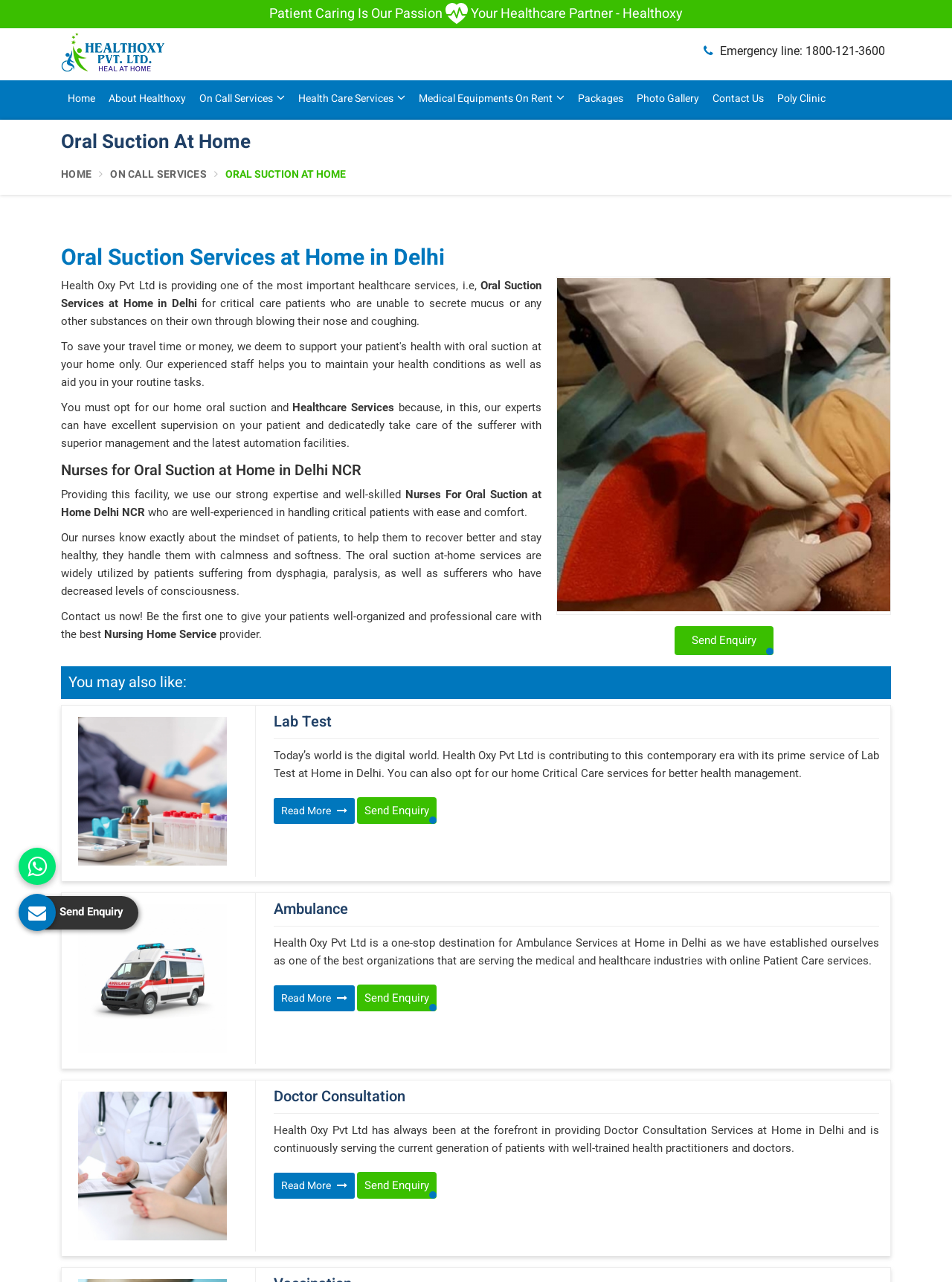Consider the image and give a detailed and elaborate answer to the question: 
What is the name of the healthcare company?

The name of the healthcare company can be found in the top section of the webpage, where it is written 'Your Healthcare Partner - Healthoxy'.